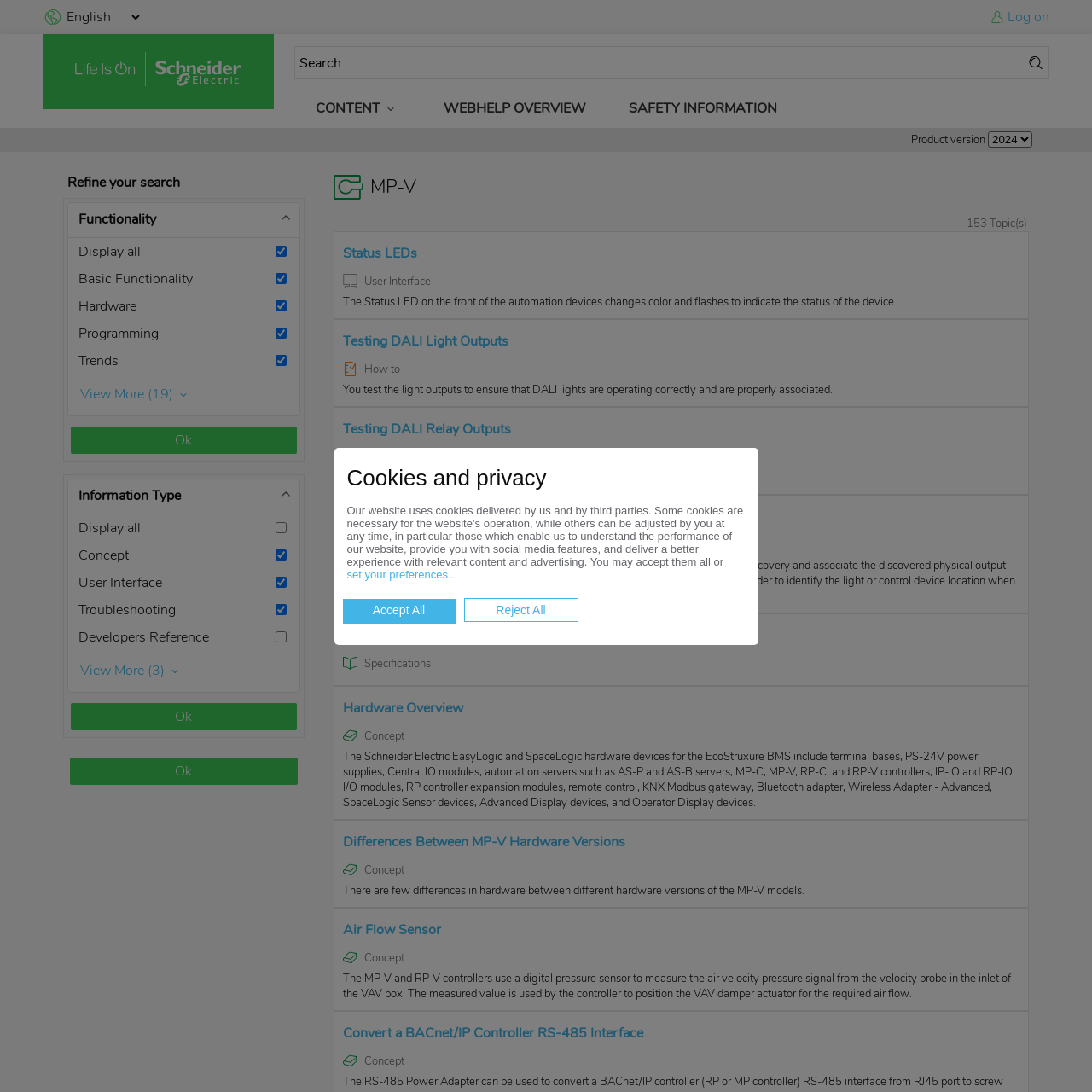Locate the bounding box coordinates of the element that needs to be clicked to carry out the instruction: "refine search". The coordinates should be given as four float numbers ranging from 0 to 1, i.e., [left, top, right, bottom].

[0.061, 0.157, 0.279, 0.177]